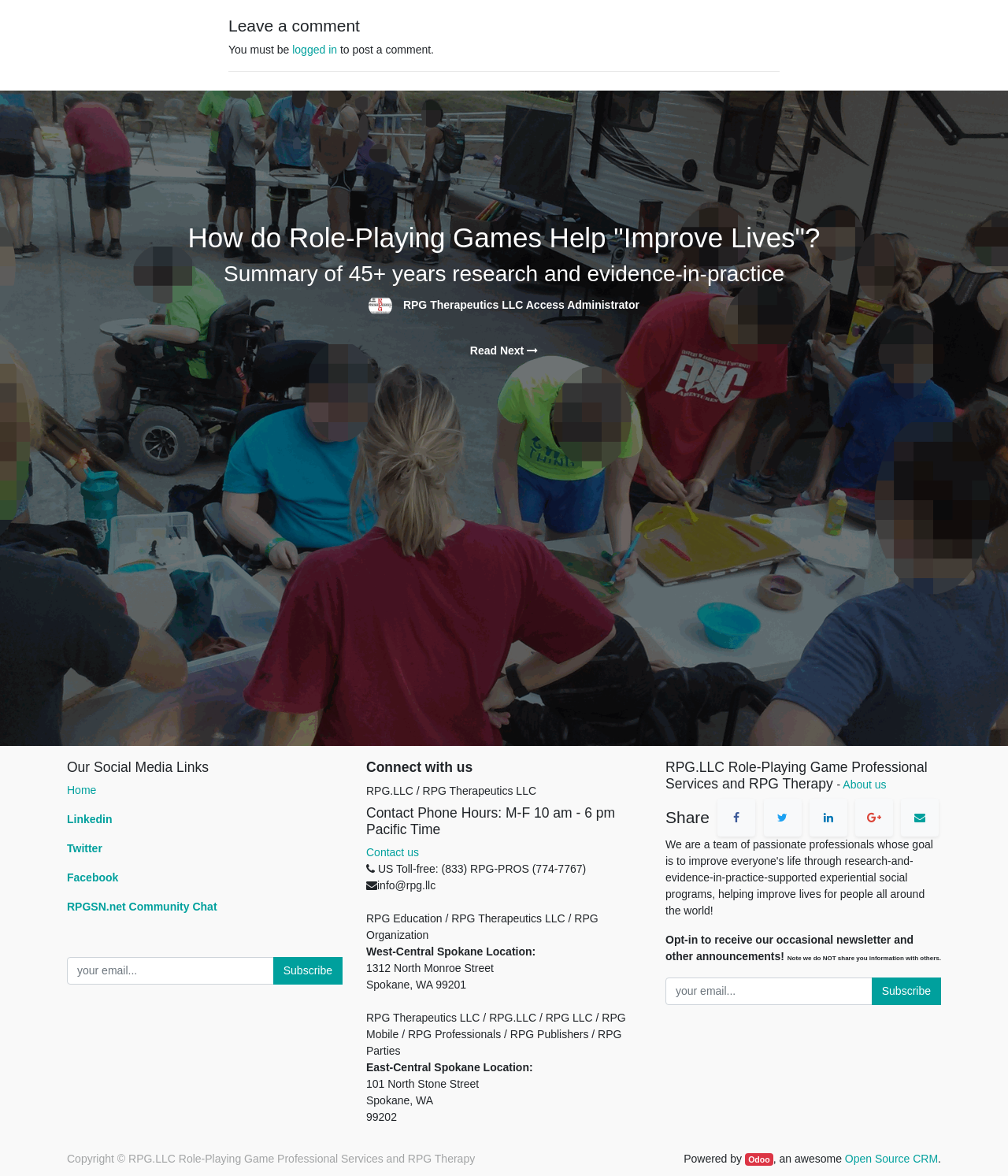Please provide the bounding box coordinates for the element that needs to be clicked to perform the instruction: "Subscribe". The coordinates must consist of four float numbers between 0 and 1, formatted as [left, top, right, bottom].

[0.271, 0.814, 0.34, 0.837]